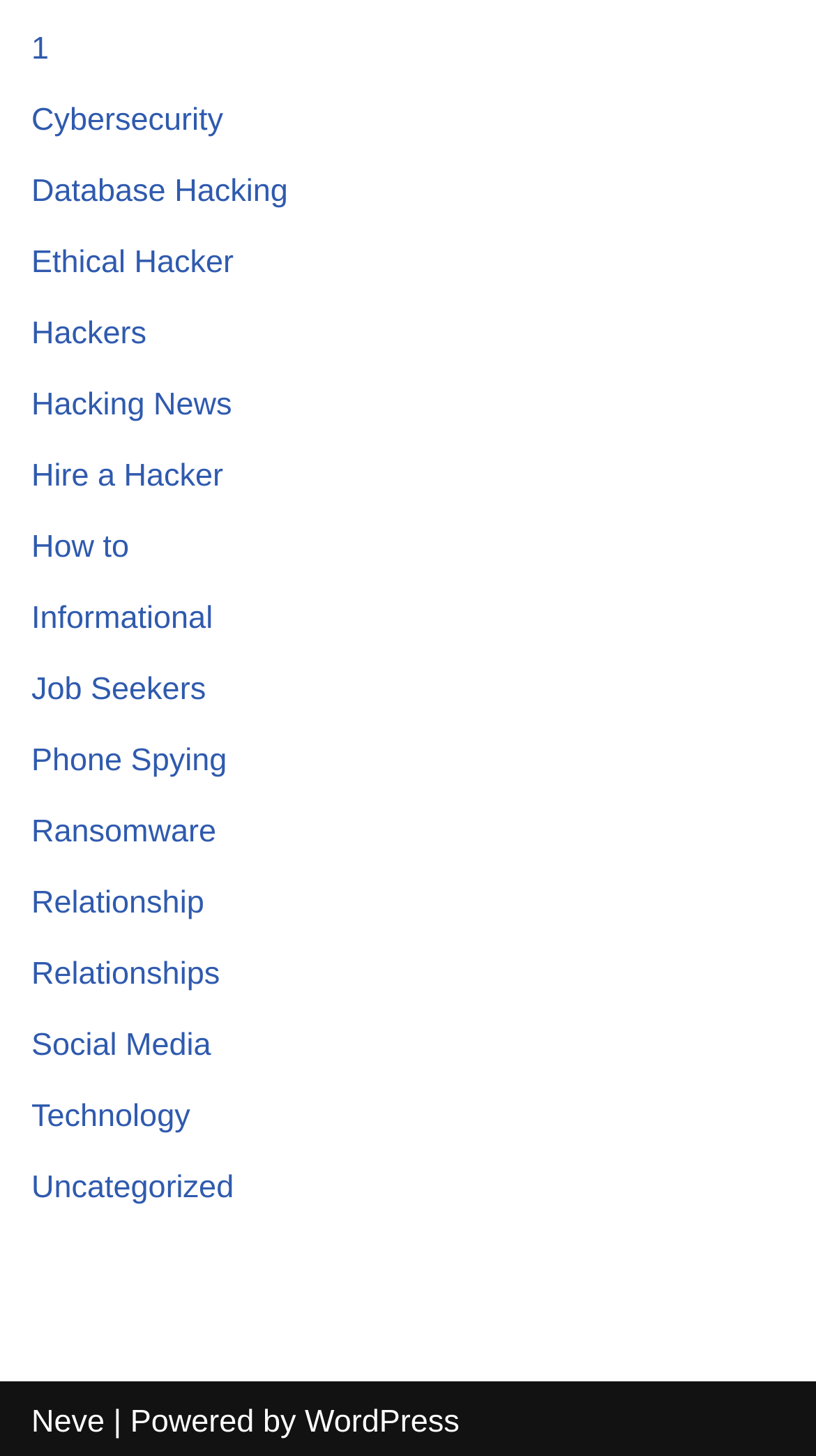Identify the bounding box coordinates of the HTML element based on this description: "Neve".

[0.038, 0.965, 0.128, 0.99]